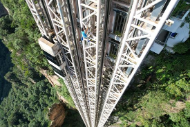Please provide a brief answer to the following inquiry using a single word or phrase:
What type of structure is the Bailong Sky Ladder?

Glass elevator